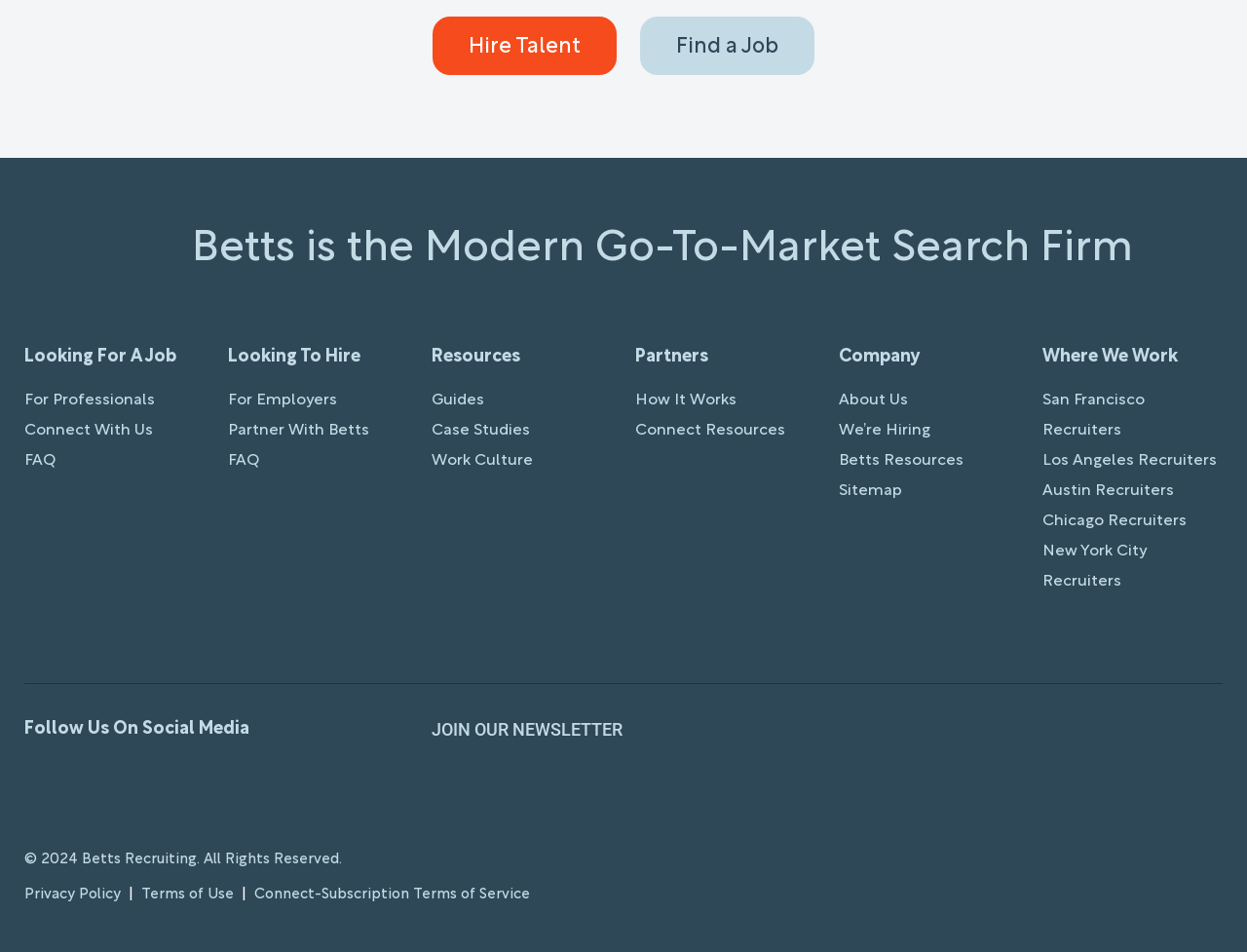Predict the bounding box for the UI component with the following description: "FAQ".

[0.183, 0.477, 0.208, 0.492]